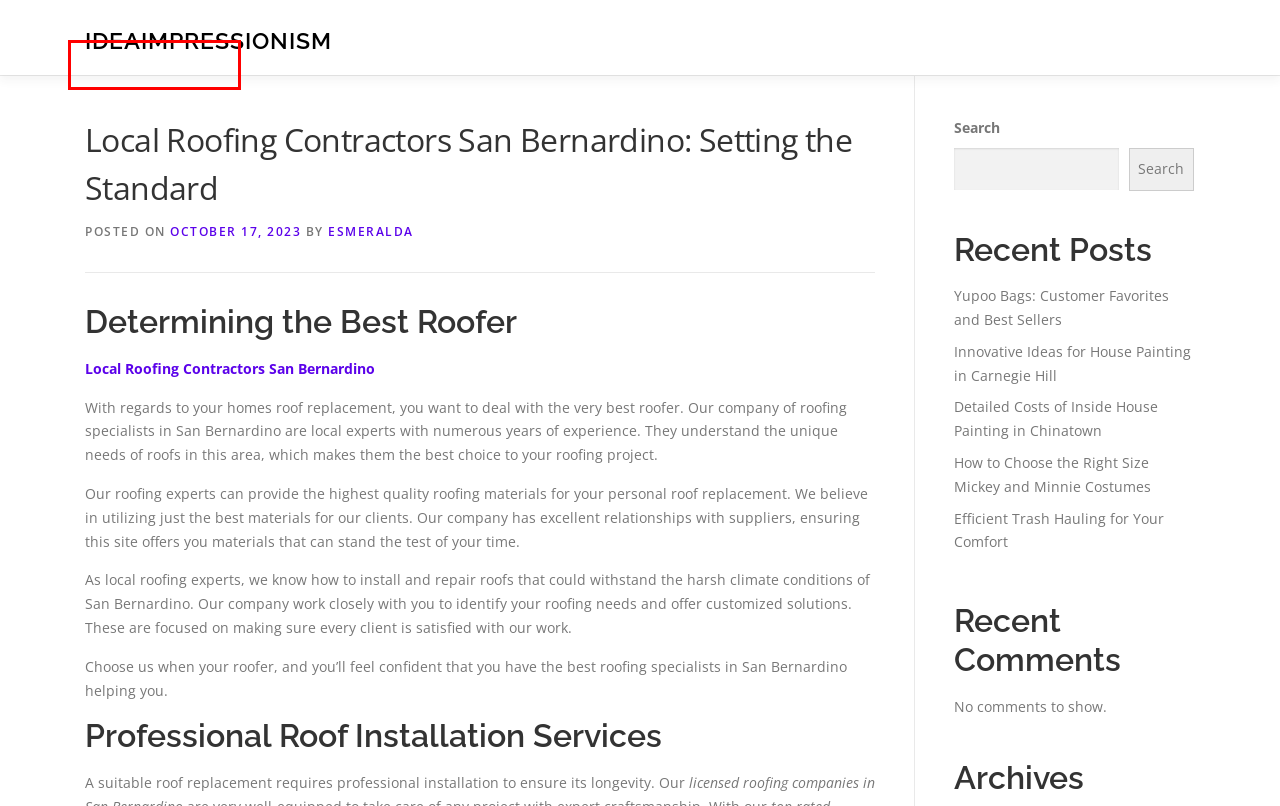Check out the screenshot of a webpage with a red rectangle bounding box. Select the best fitting webpage description that aligns with the new webpage after clicking the element inside the bounding box. Here are the candidates:
A. Detailed Costs of Inside House Painting in Chinatown – IdeaImpressionism
B. Efficient Trash Hauling for Your Comfort – IdeaImpressionism
C. Esmeralda – IdeaImpressionism
D. Contact – IdeaImpressionism
E. Innovative Ideas for House Painting in Carnegie Hill – IdeaImpressionism
F. How to Choose the Right Size Mickey and Minnie Costumes – IdeaImpressionism
G. Privacy Policy – IdeaImpressionism
H. Yupoo Bags: Customer Favorites and Best Sellers – IdeaImpressionism

G